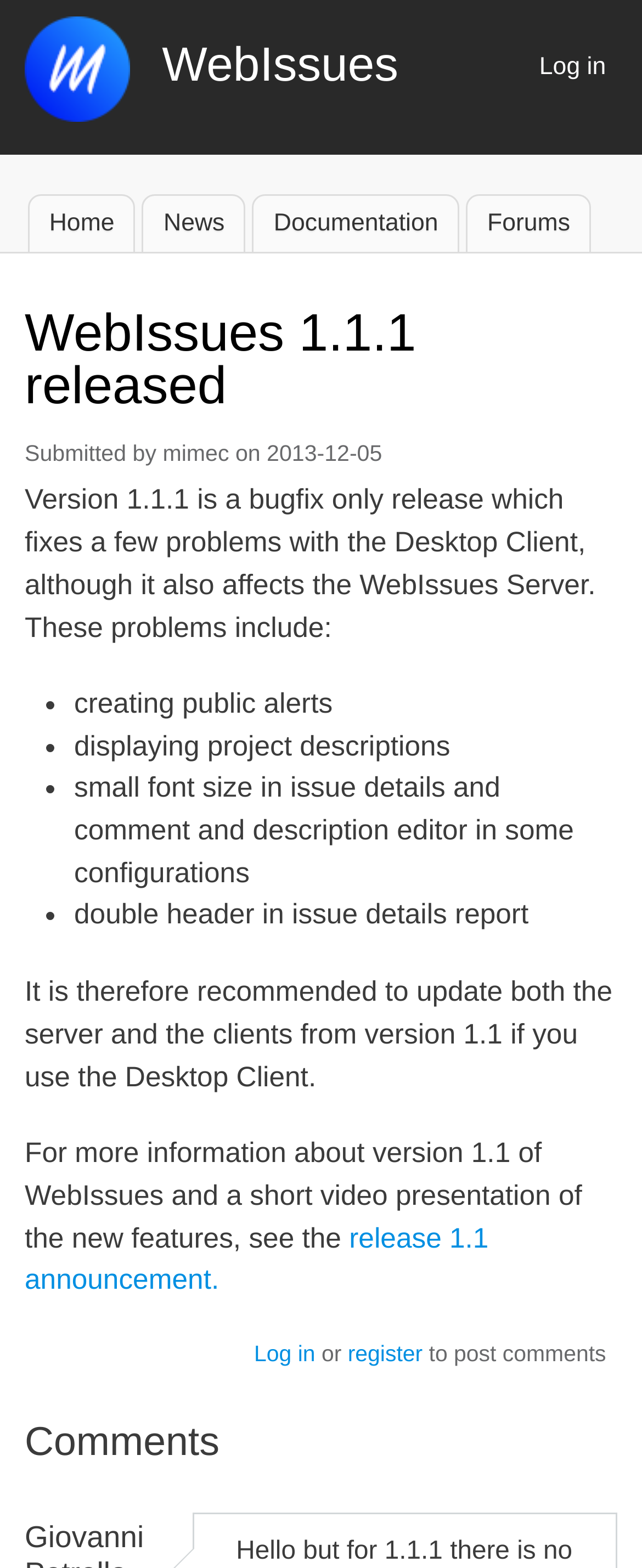Answer the question using only one word or a concise phrase: What is the purpose of version 1.1.1?

Bugfix release